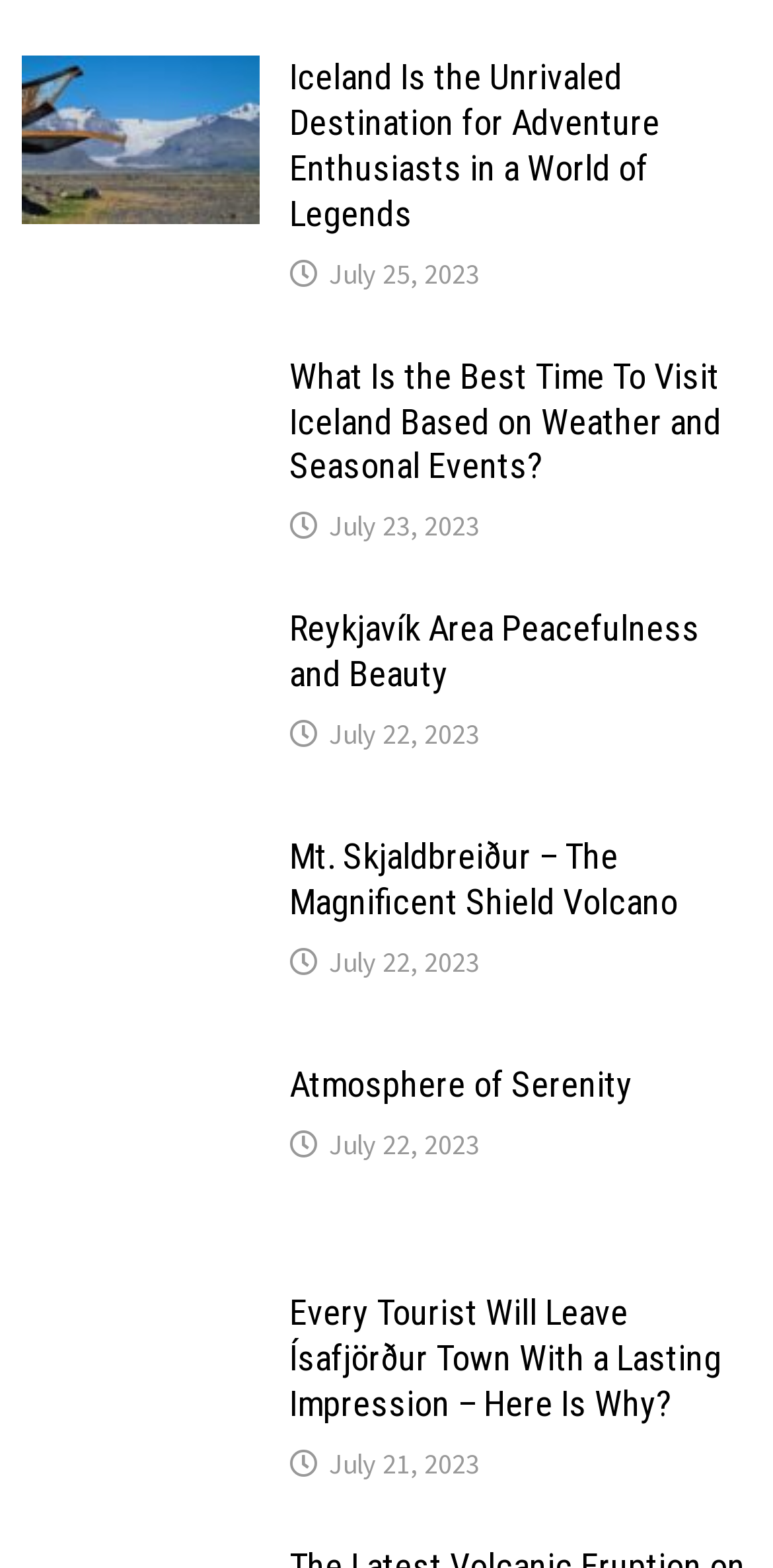Provide a one-word or brief phrase answer to the question:
What is the date of the second article?

July 23, 2023